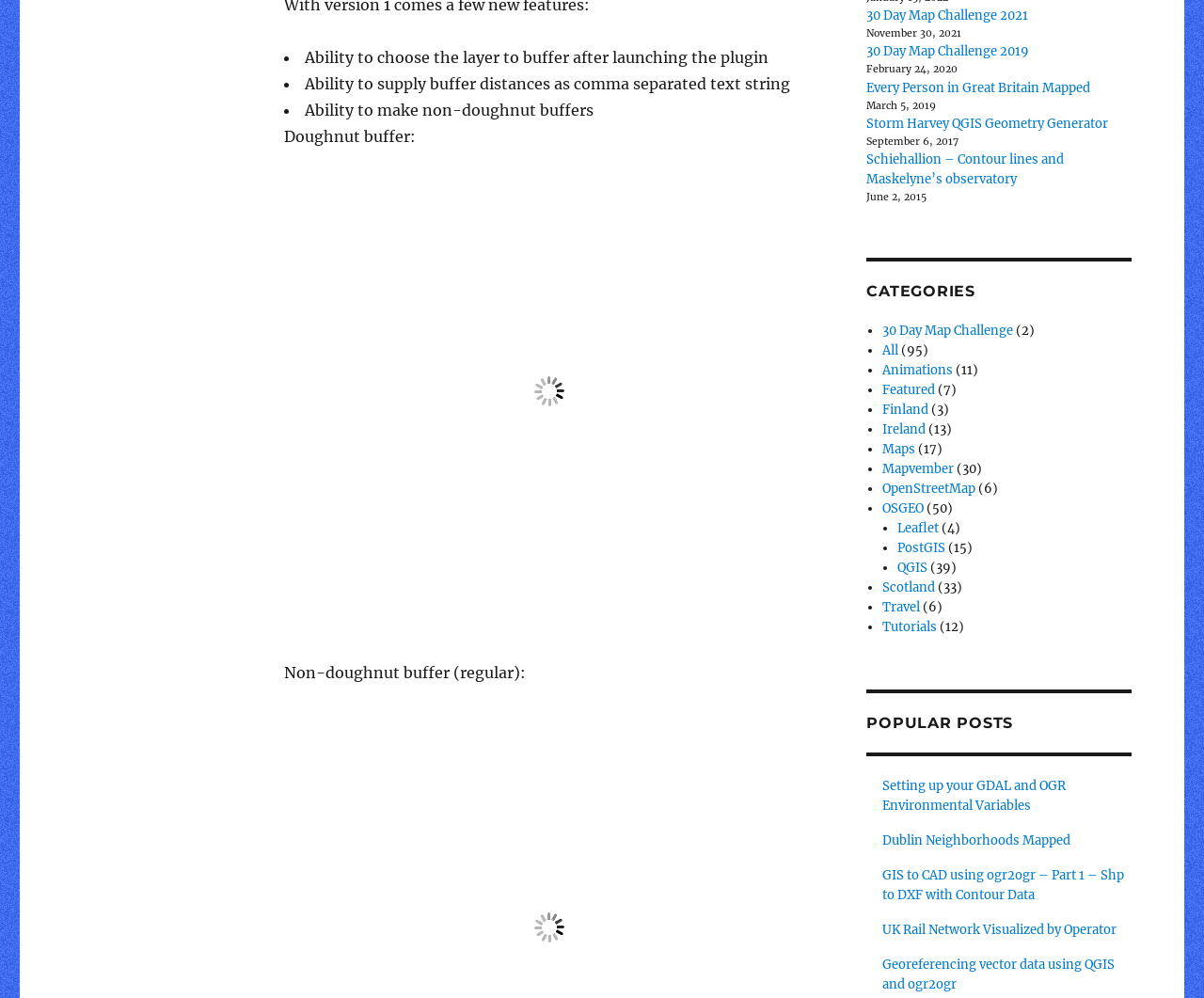Please identify the bounding box coordinates of where to click in order to follow the instruction: "View Rebirth of Reason".

None